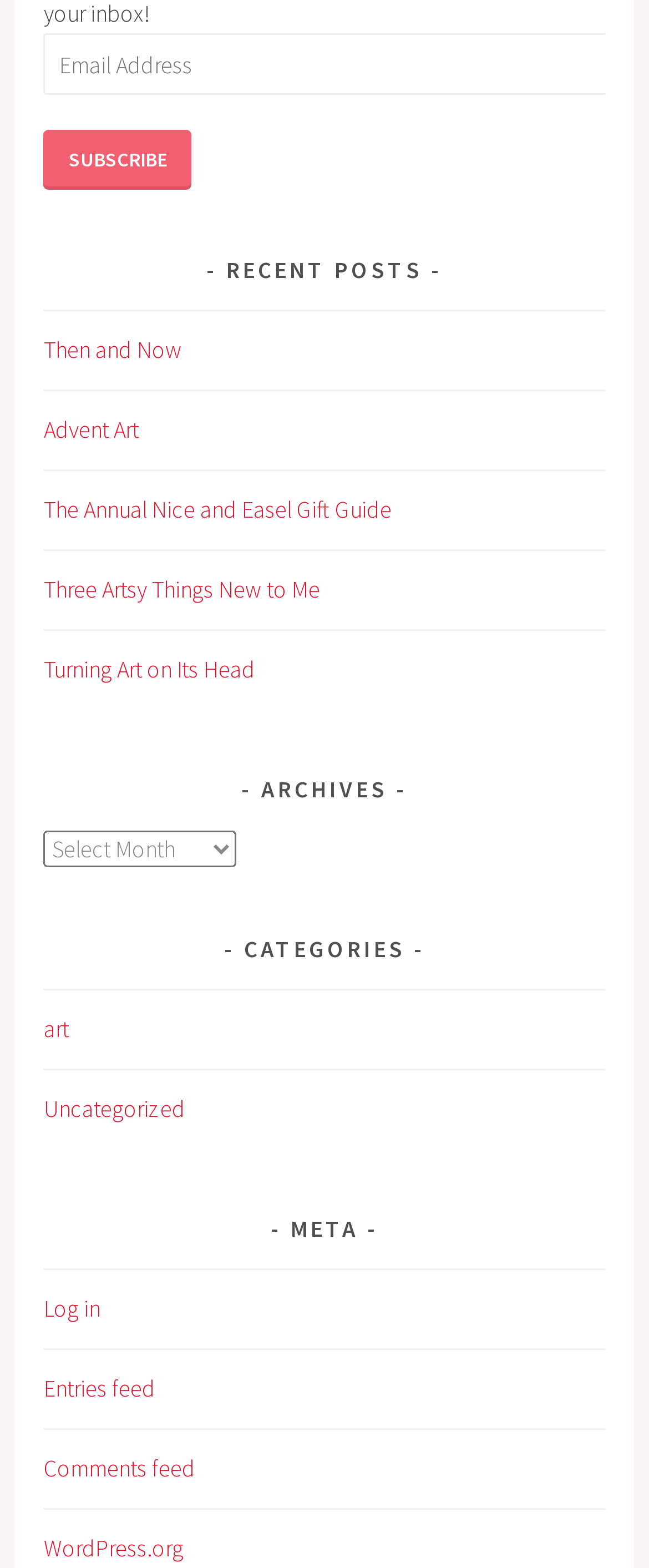What is the purpose of the textbox?
Using the image as a reference, answer the question with a short word or phrase.

Email Address